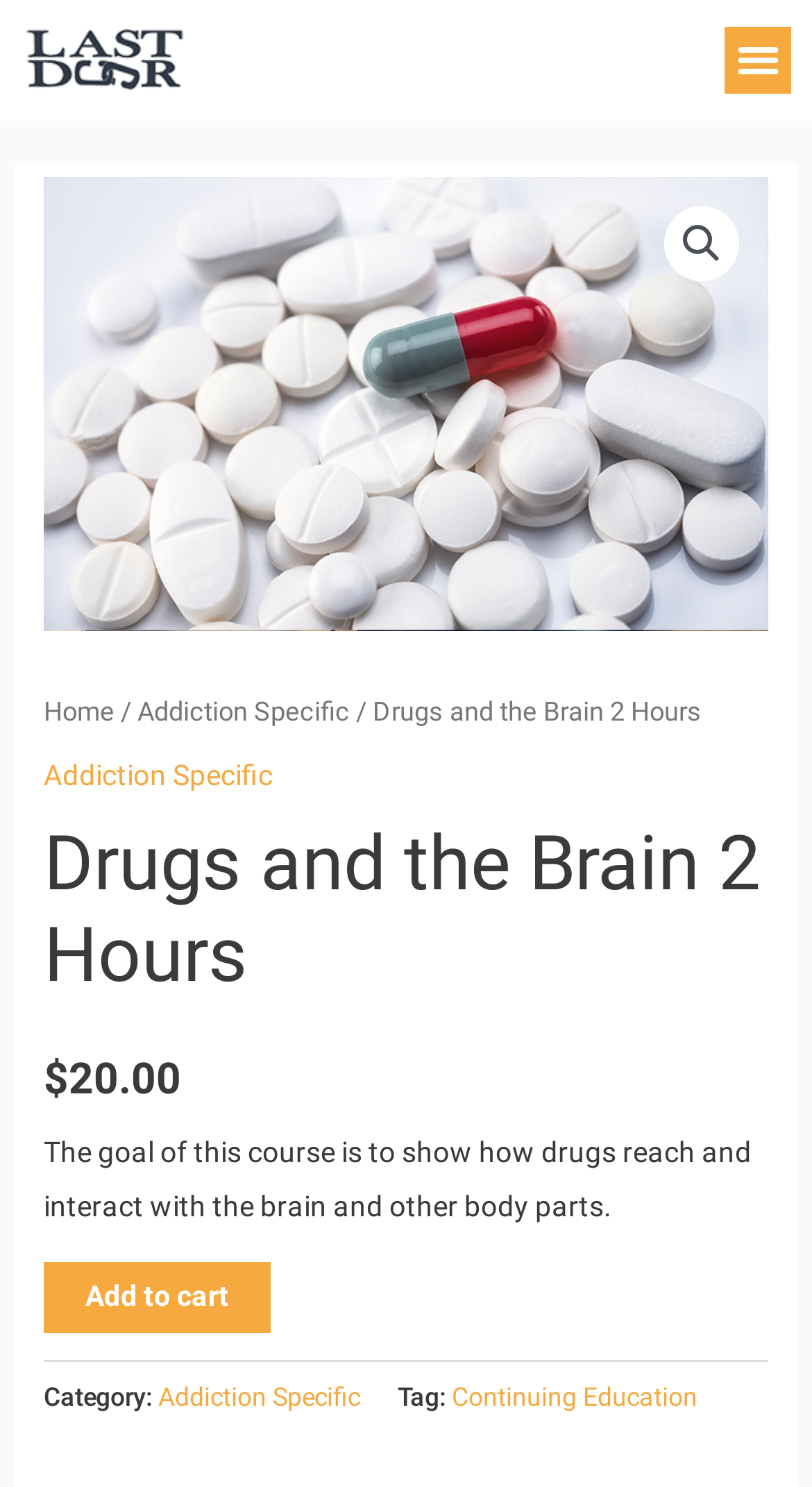What is the price of the course?
Examine the image and give a concise answer in one word or a short phrase.

$20.00